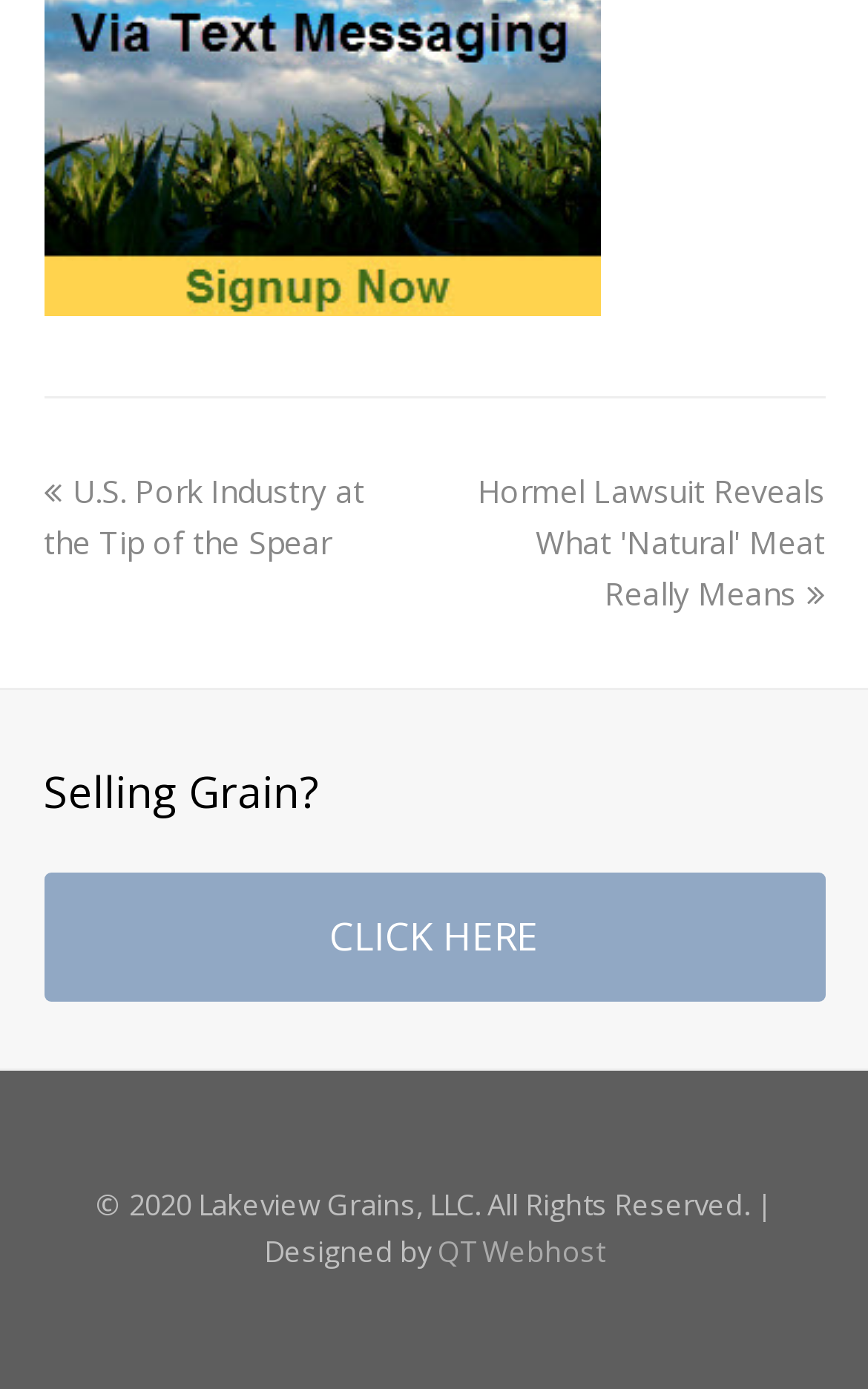Based on the element description Accept, identify the bounding box of the UI element in the given webpage screenshot. The coordinates should be in the format (top-left x, top-left y, bottom-right x, bottom-right y) and must be between 0 and 1.

None